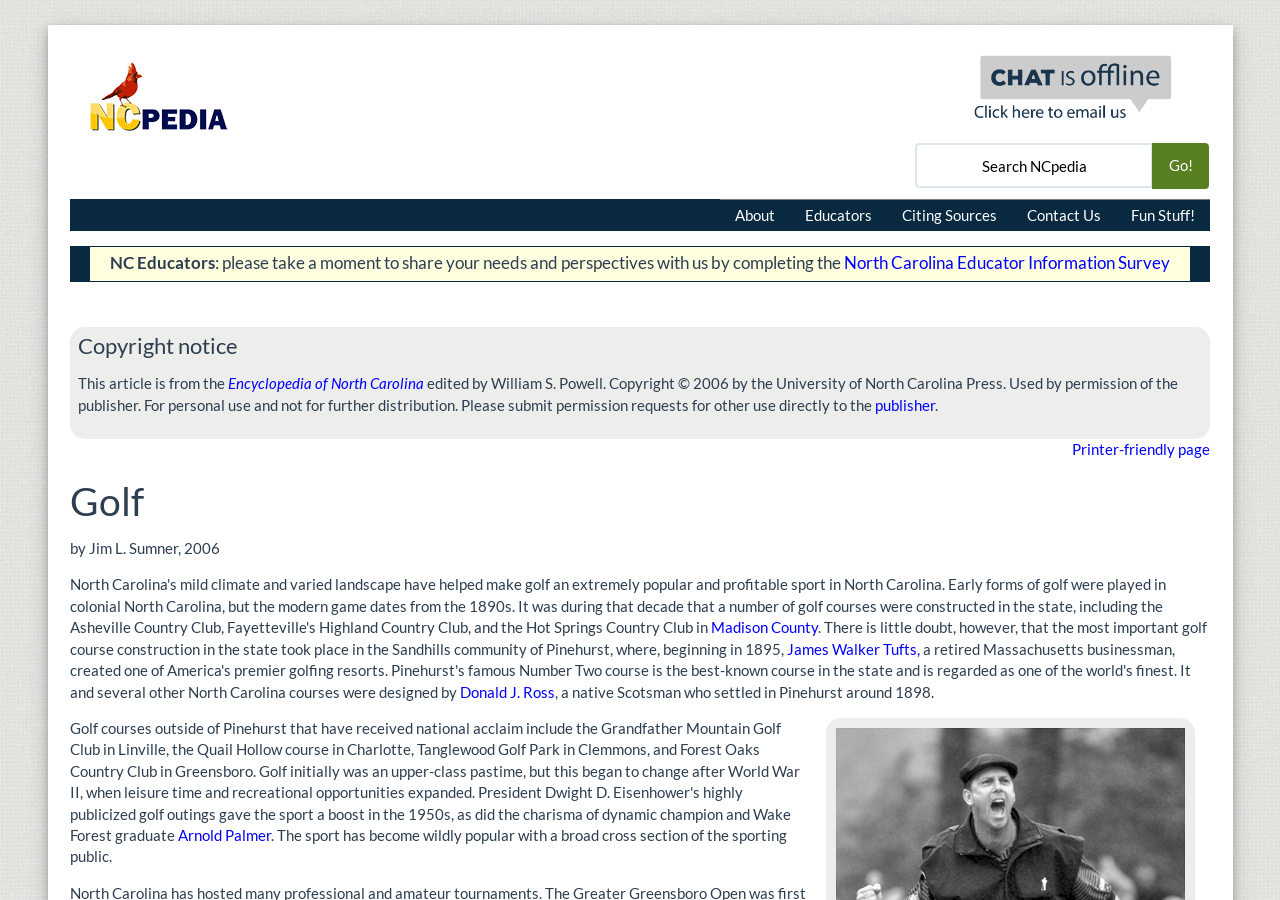Use a single word or phrase to respond to the question:
What is the name of the community where golf course construction took place?

Pinehurst